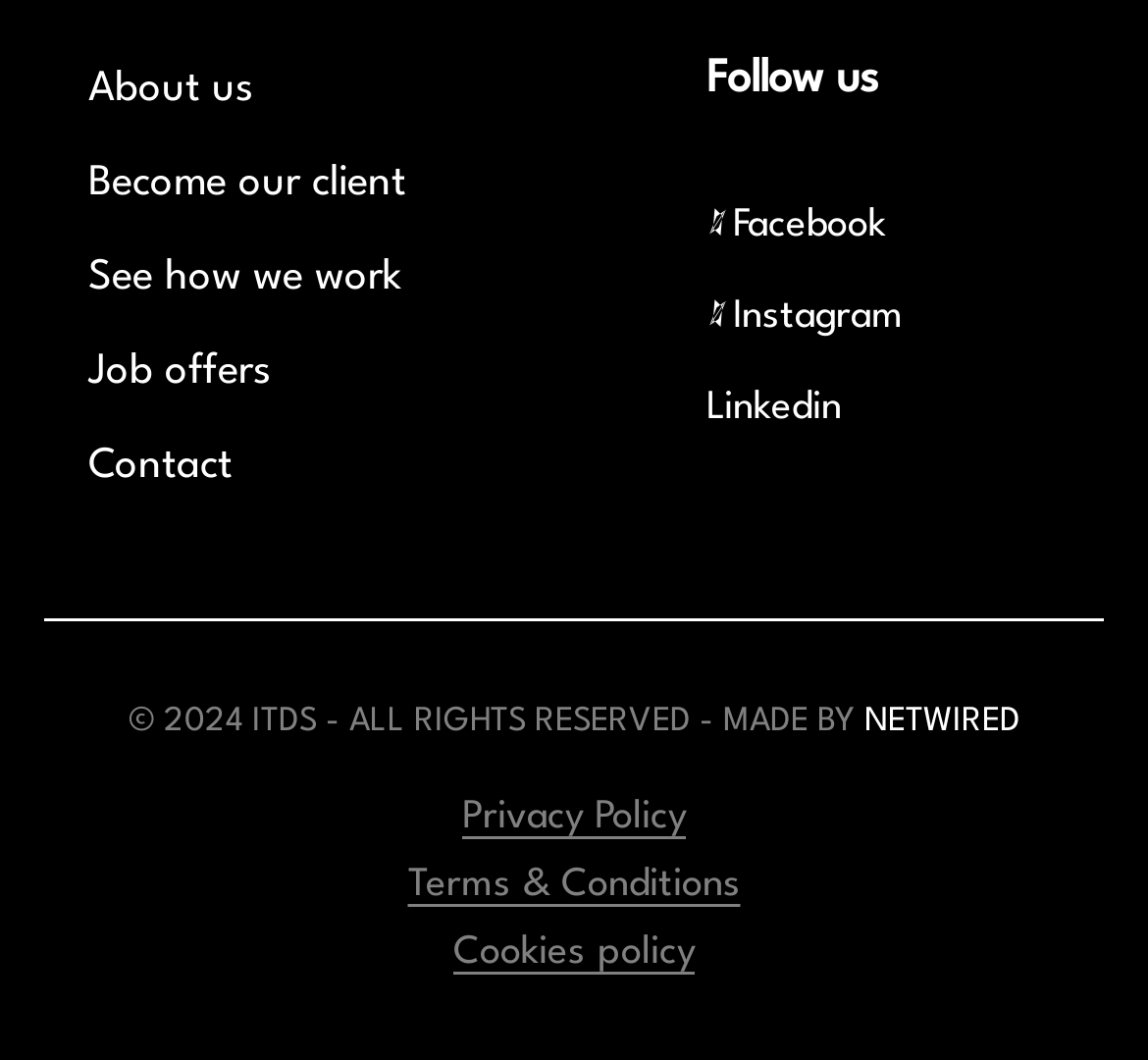Extract the bounding box coordinates of the UI element described: "See how we work". Provide the coordinates in the format [left, top, right, bottom] with values ranging from 0 to 1.

[0.077, 0.243, 0.349, 0.282]